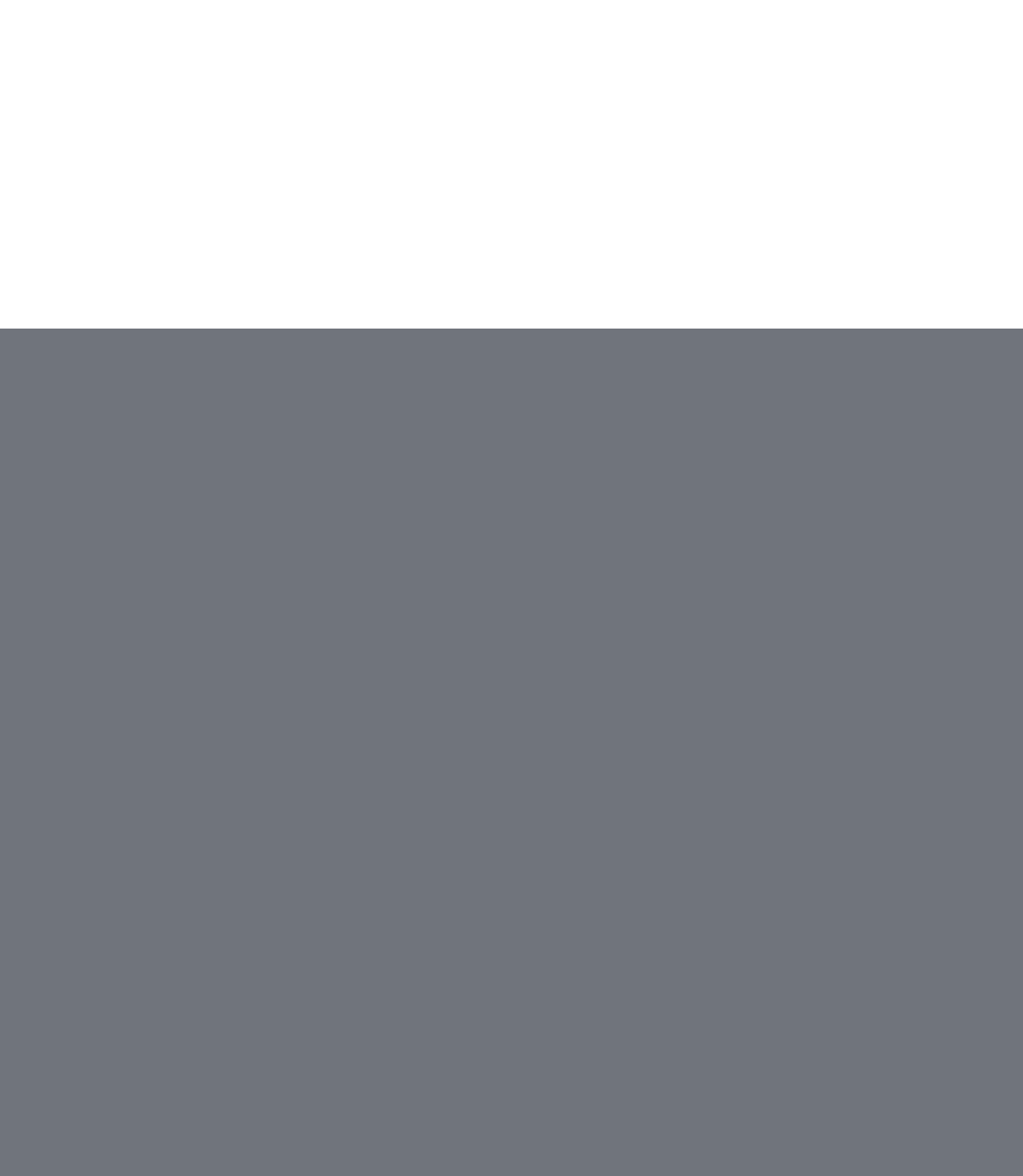How many textboxes are there in the contact form?
Based on the screenshot, provide a one-word or short-phrase response.

5